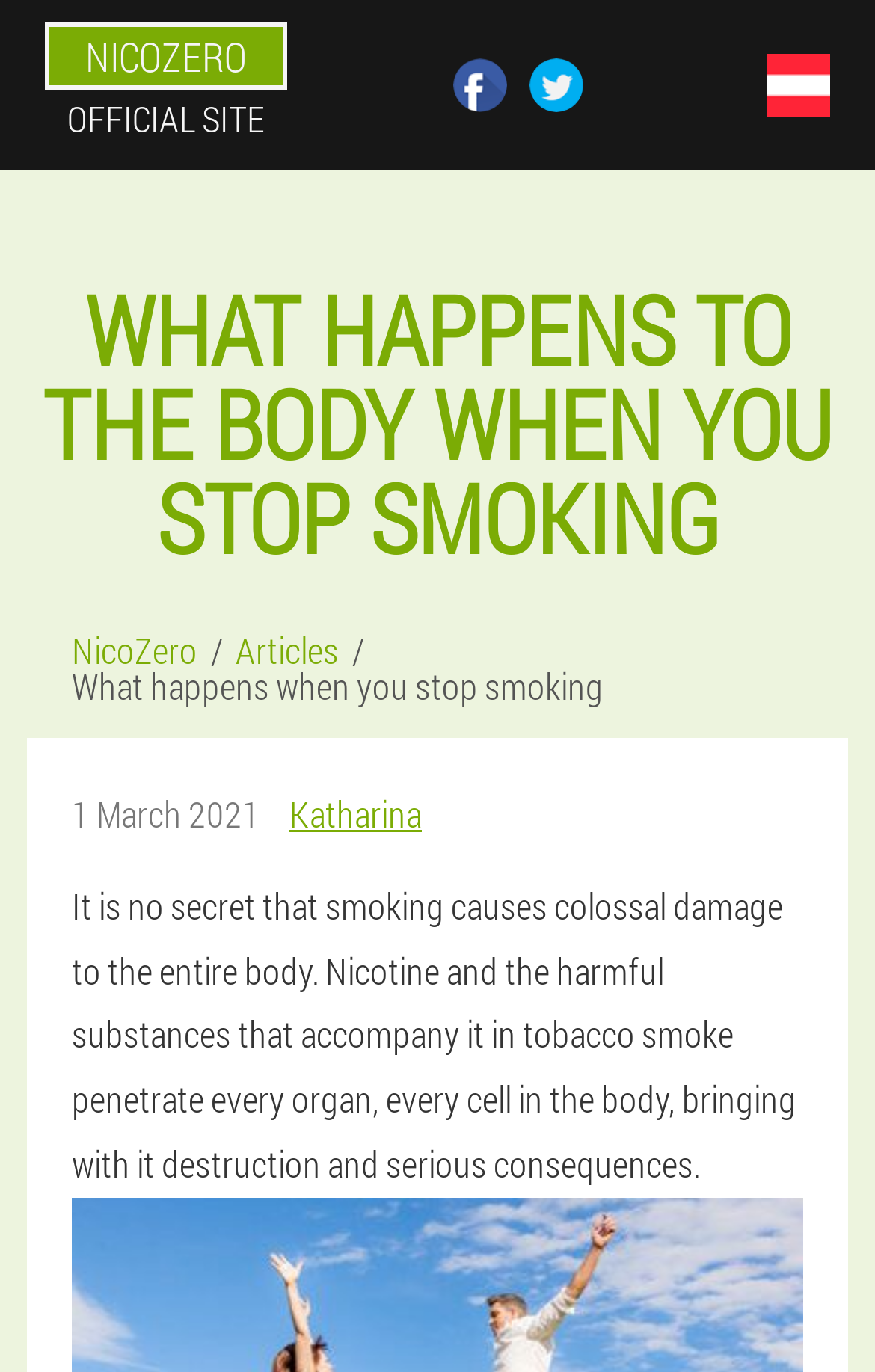Who is the author of the article?
We need a detailed and meticulous answer to the question.

I found the answer by looking at the middle section of the webpage, where there is a group element with a link element inside, and the text 'Katharina'.